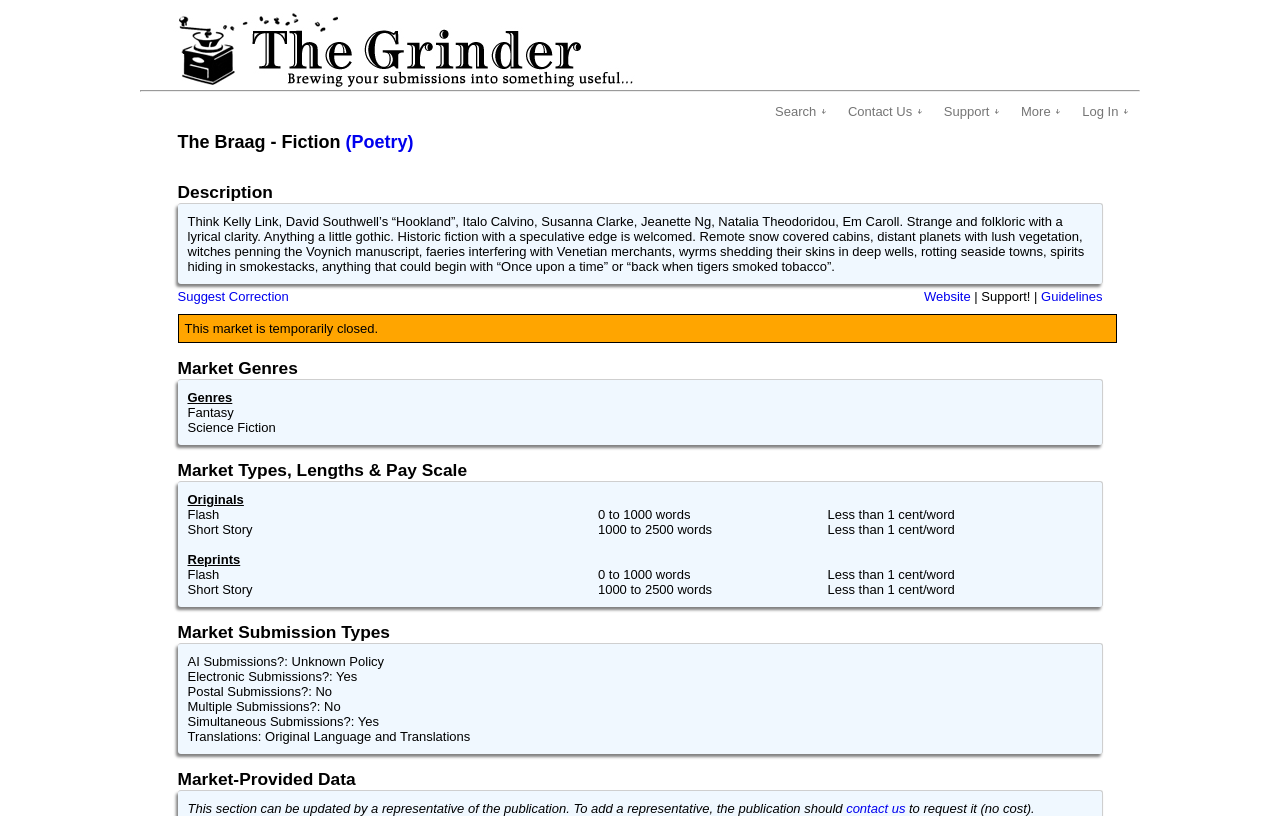What genres does this market accept?
Using the visual information from the image, give a one-word or short-phrase answer.

Fantasy, Science Fiction